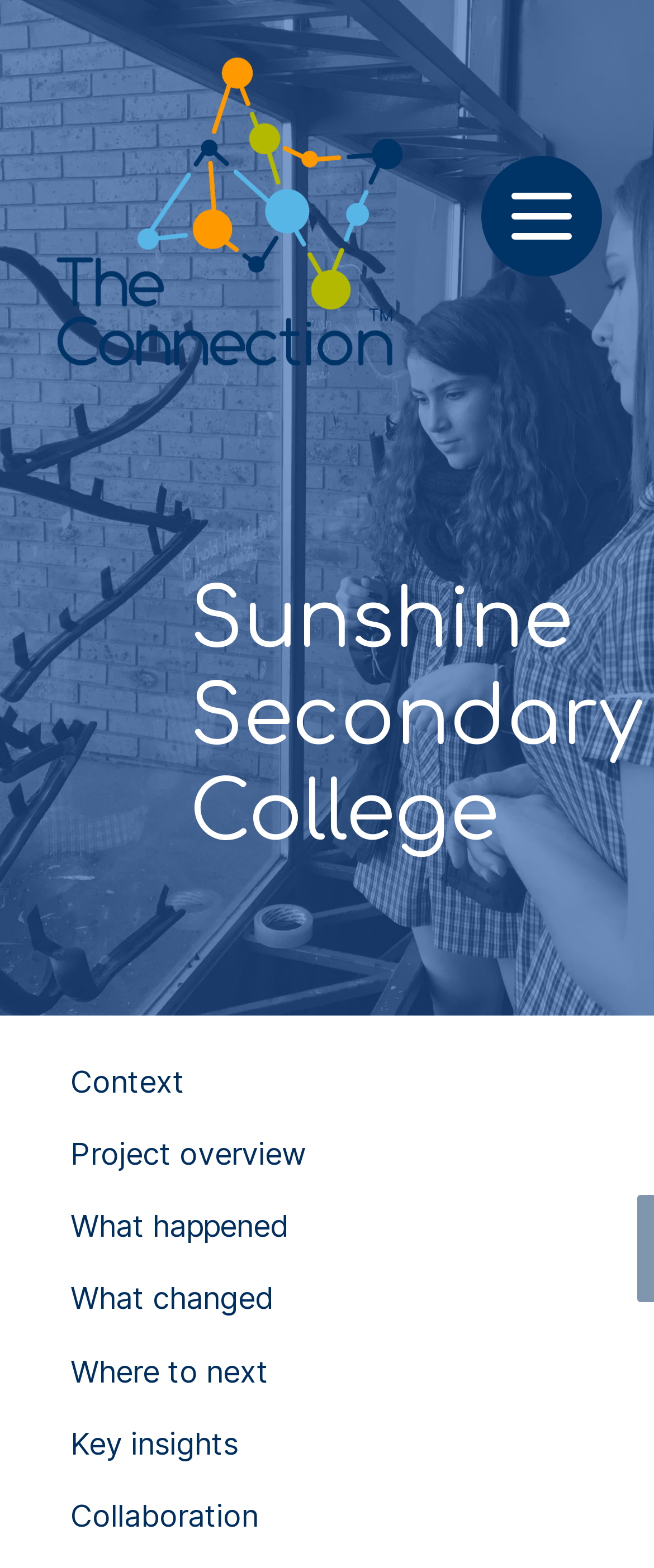How many sections are in the case study?
Ensure your answer is thorough and detailed.

There are 7 sections in the case study, which are 'Context', 'Project overview', 'What happened', 'What changed', 'Where to next', 'Key insights', and 'Collaboration'.